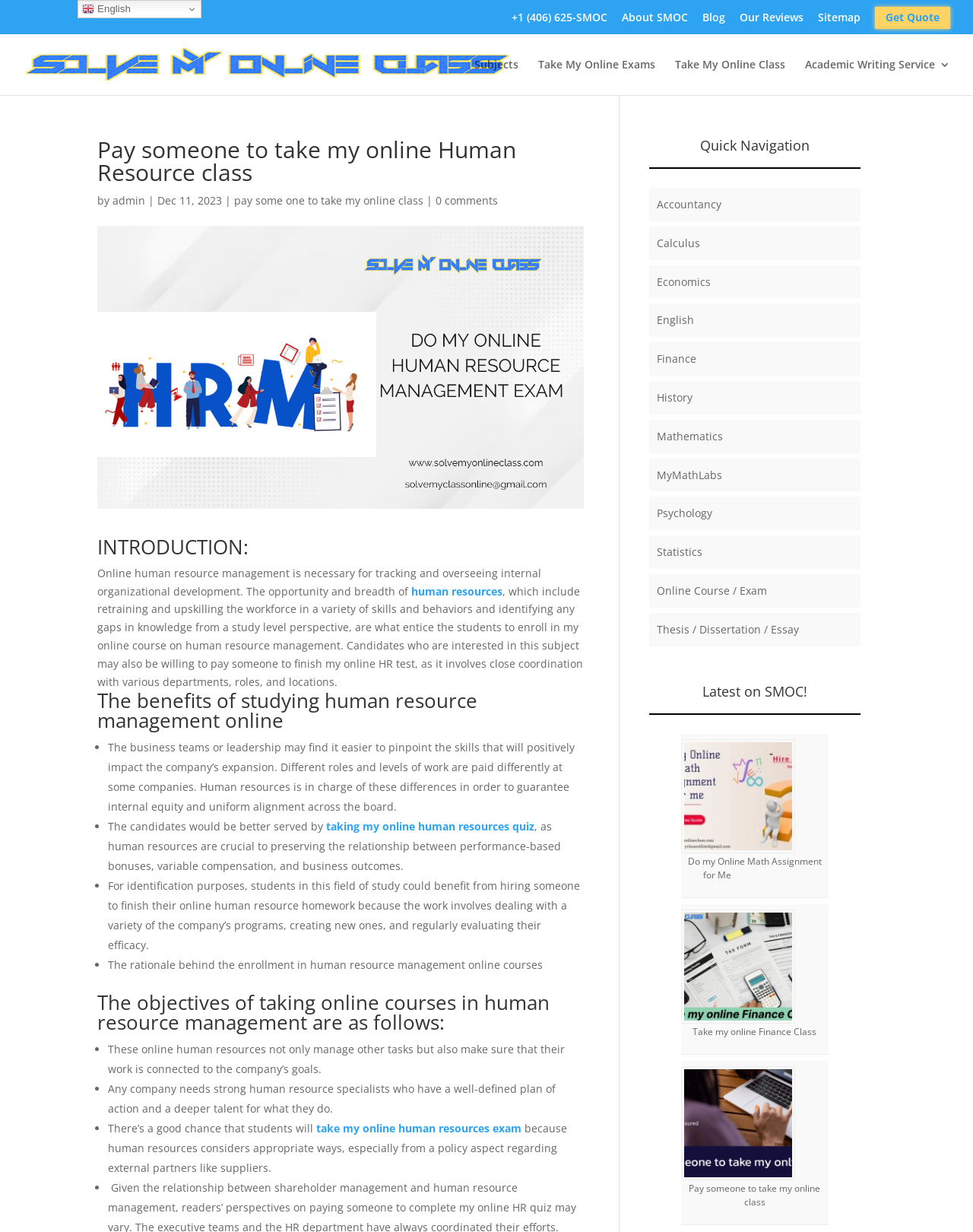Please identify the bounding box coordinates for the region that you need to click to follow this instruction: "search for something".

[0.0, 0.027, 1.0, 0.028]